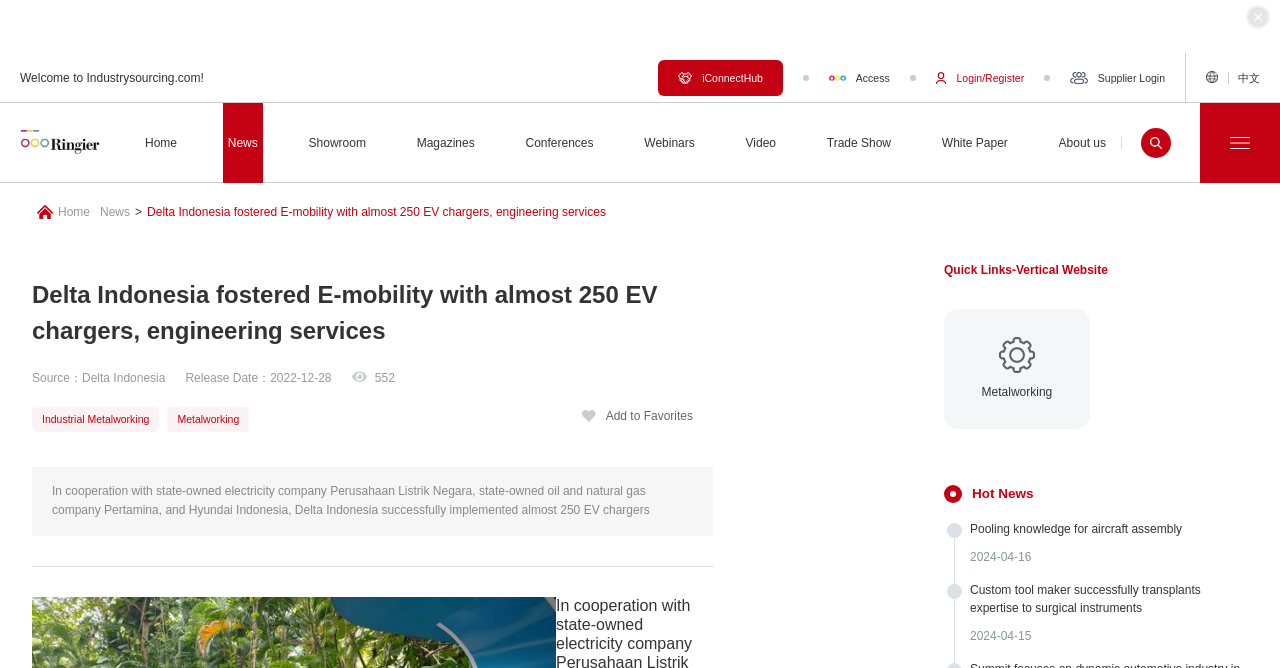What is the source of the news article?
Provide a short answer using one word or a brief phrase based on the image.

Delta Indonesia